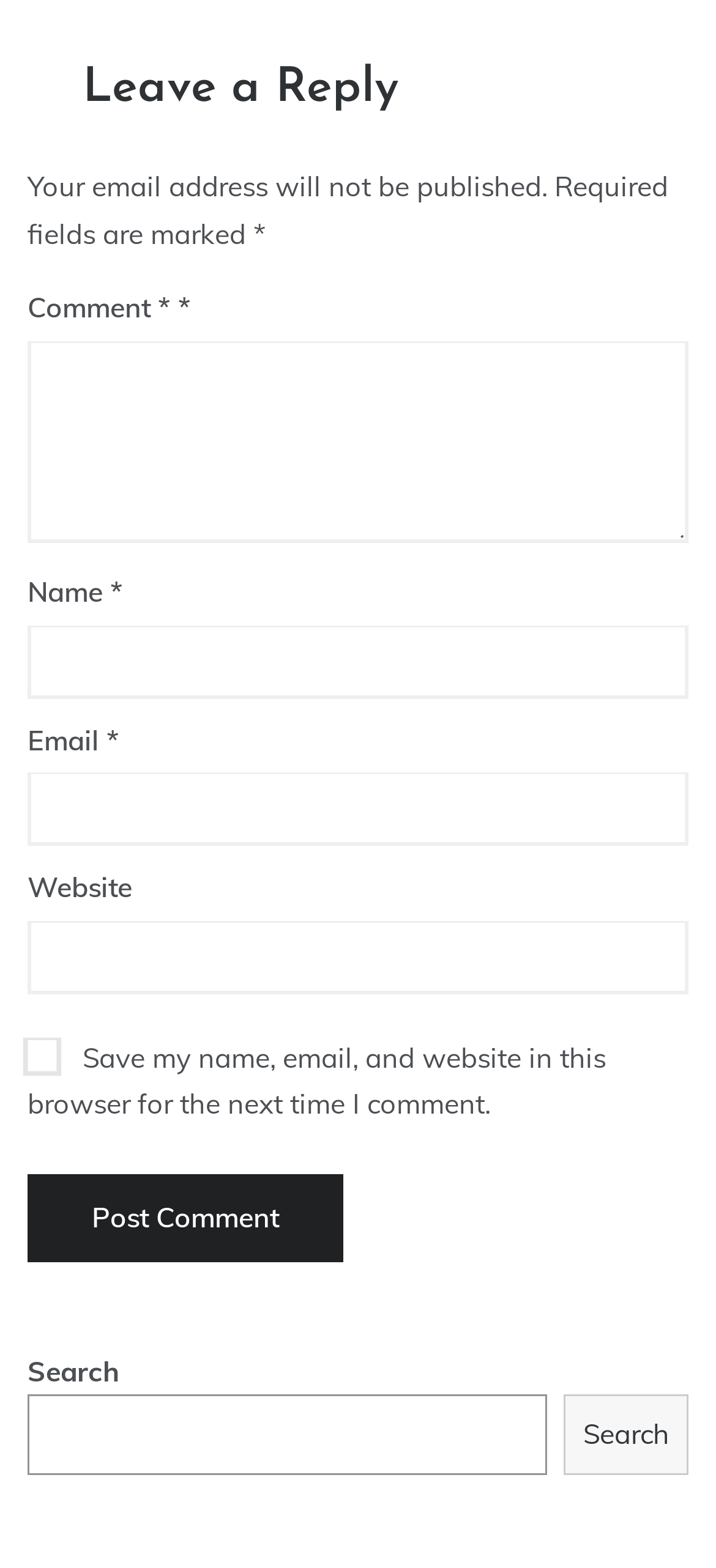What is the function of the checkbox below the 'Email' text box?
Please give a detailed and elaborate answer to the question based on the image.

The checkbox is labeled 'Save my name, email, and website in this browser for the next time I comment.' and is unchecked by default, suggesting that it allows users to save their data for future comments.